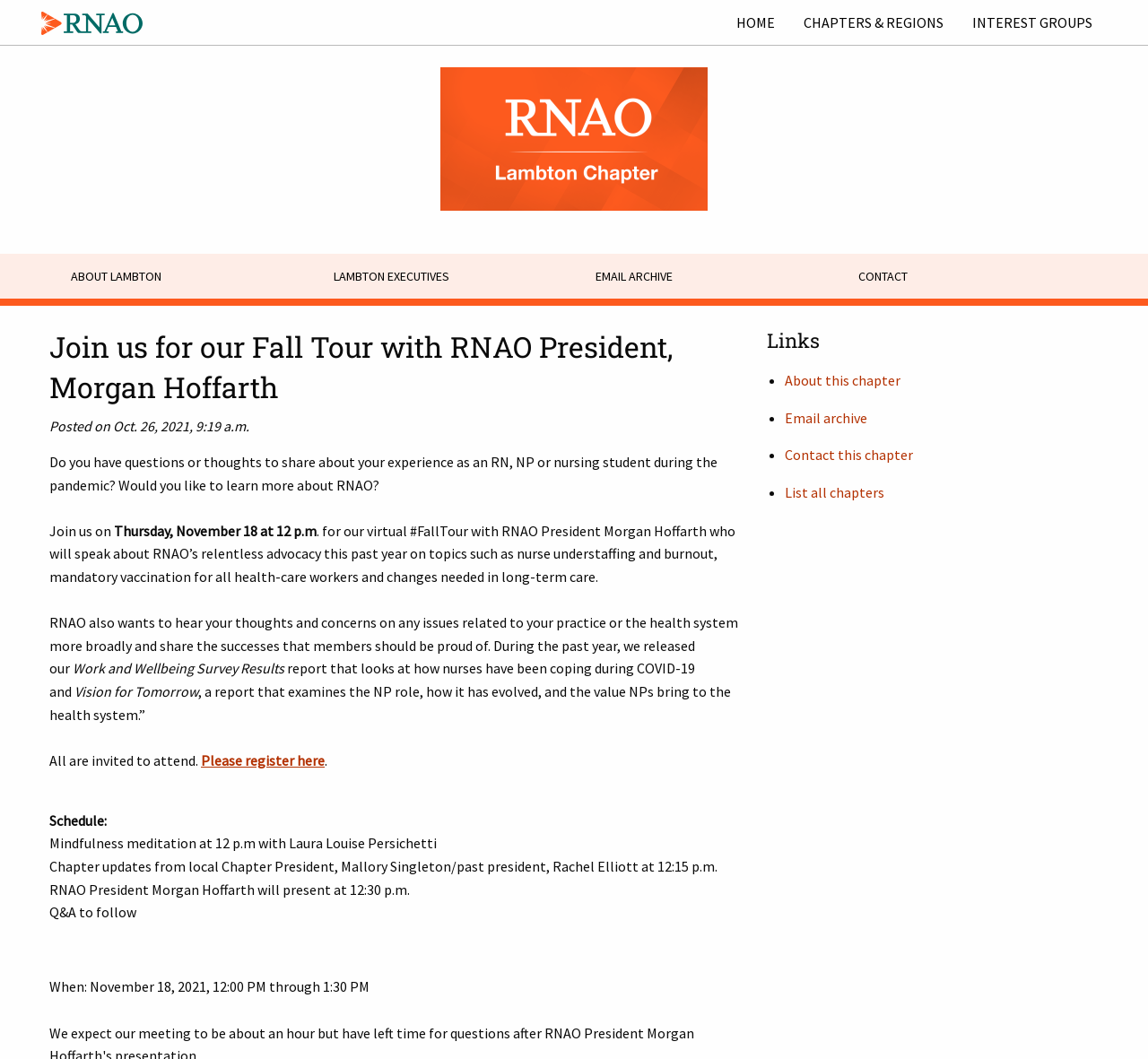What is the report that examines the NP role?
Provide an in-depth answer to the question, covering all aspects.

The report that examines the NP role is Vision for Tomorrow, which is mentioned in the paragraph that starts with 'RNAO also wants to hear your thoughts and concerns on any issues related to your practice or the health system more broadly and share the successes that members should be proud of. During the past year, we released our...'.